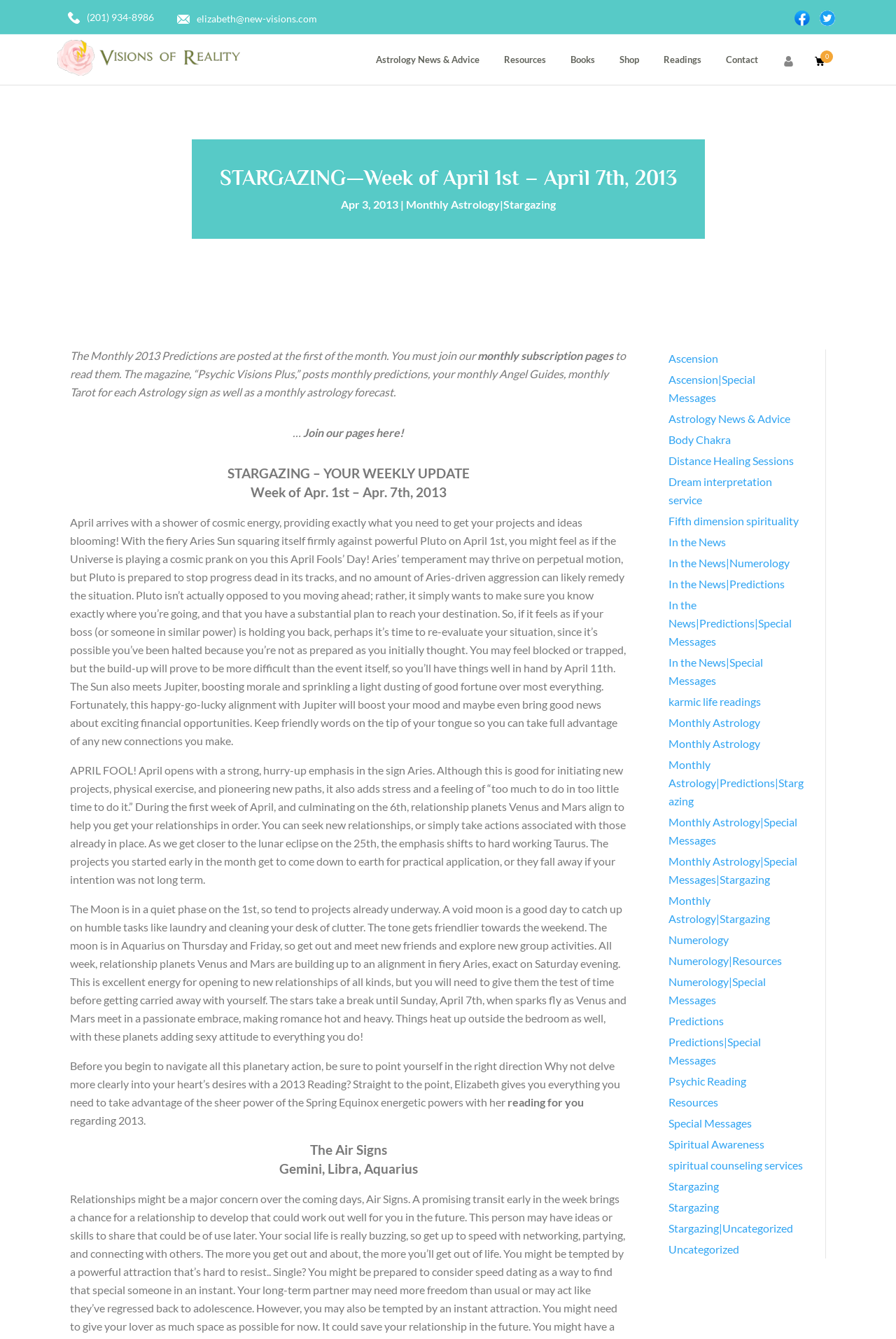What is the name of the magazine mentioned on the webpage?
Look at the image and answer the question using a single word or phrase.

Psychic Visions Plus